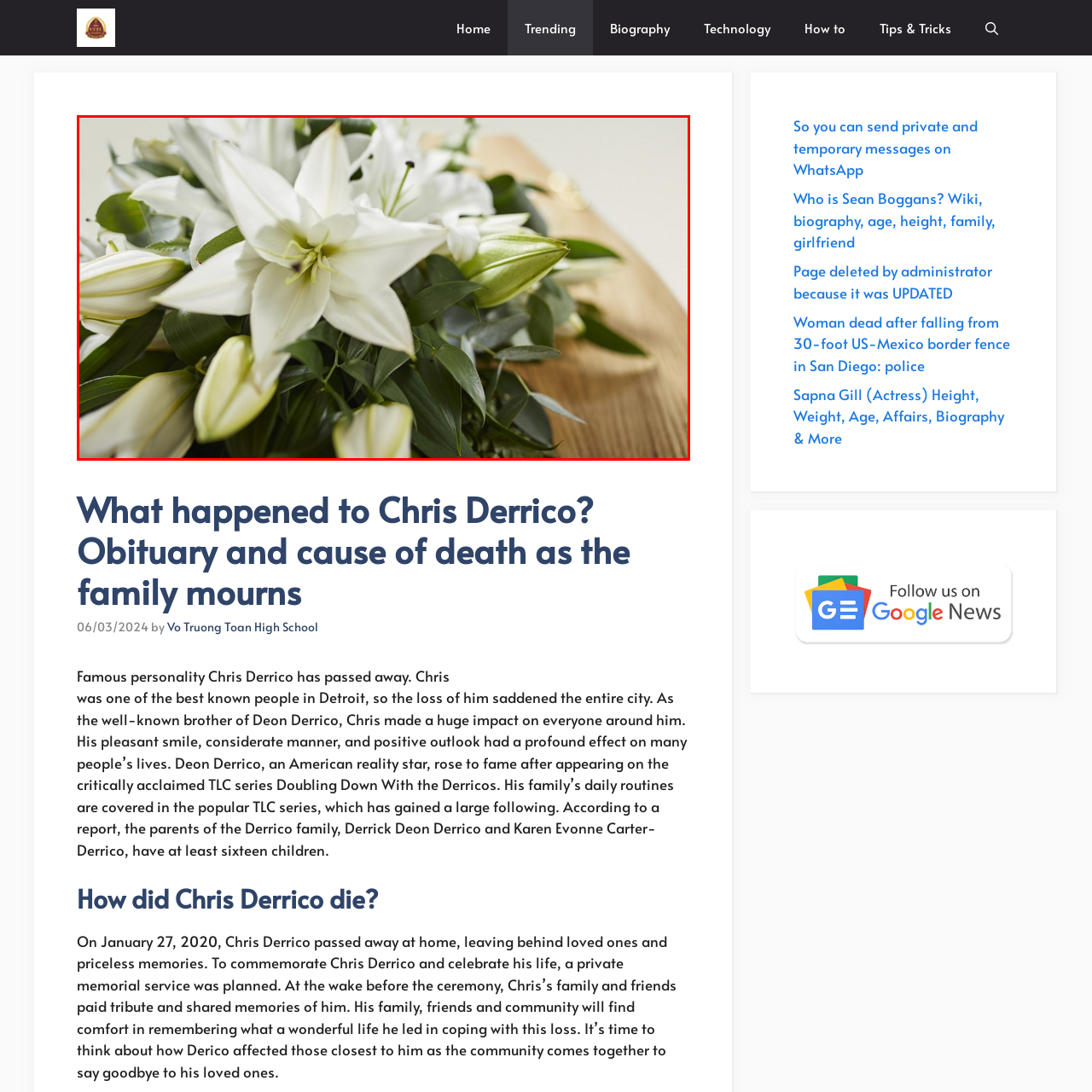Pay attention to the image highlighted by the red border, What is the likely setting for this floral arrangement? Please give a one-word or short phrase answer.

Memorial or tribute